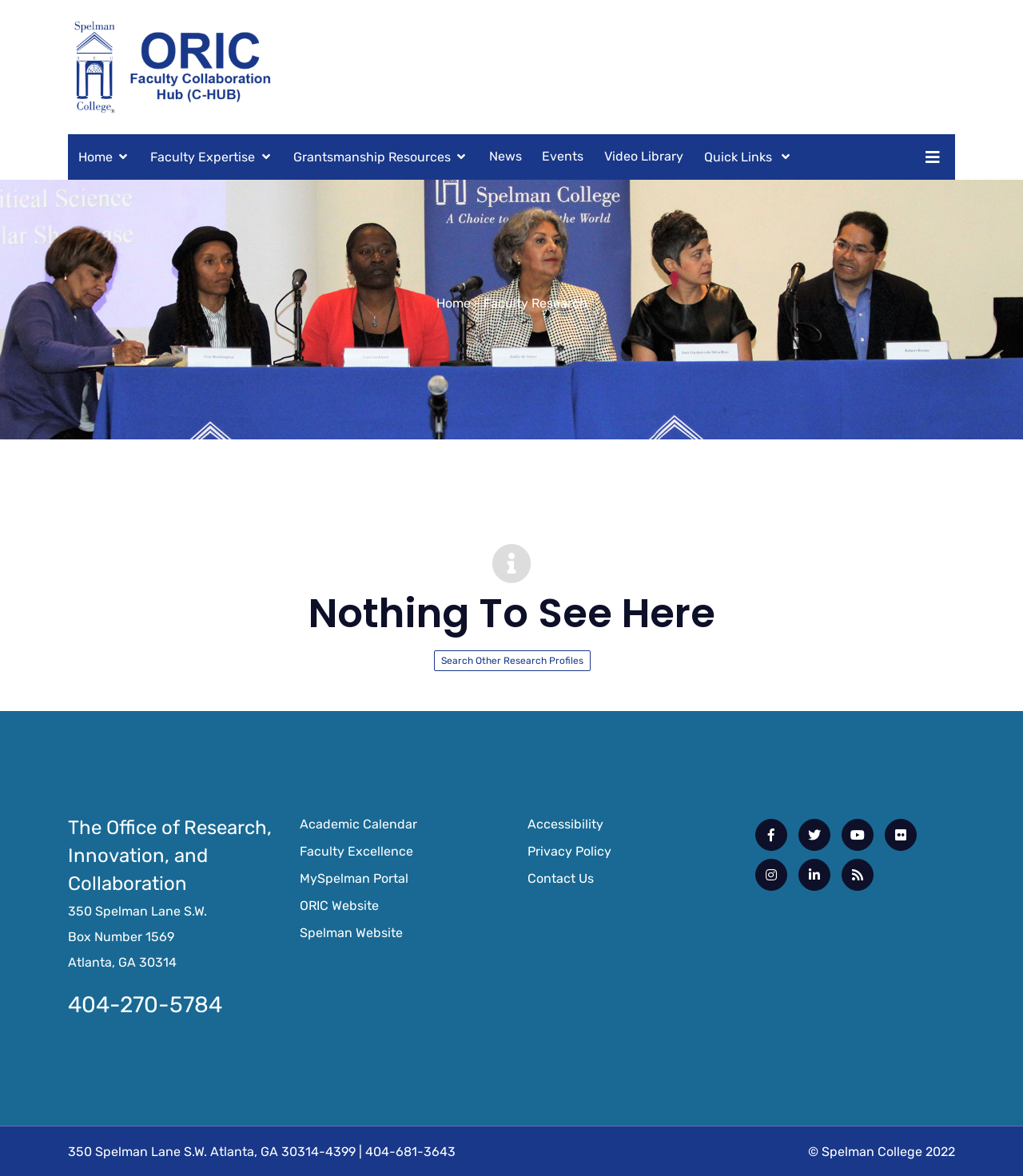What is the address of the Office of Research, Innovation, and Collaboration?
Look at the screenshot and respond with a single word or phrase.

350 Spelman Lane S.W.